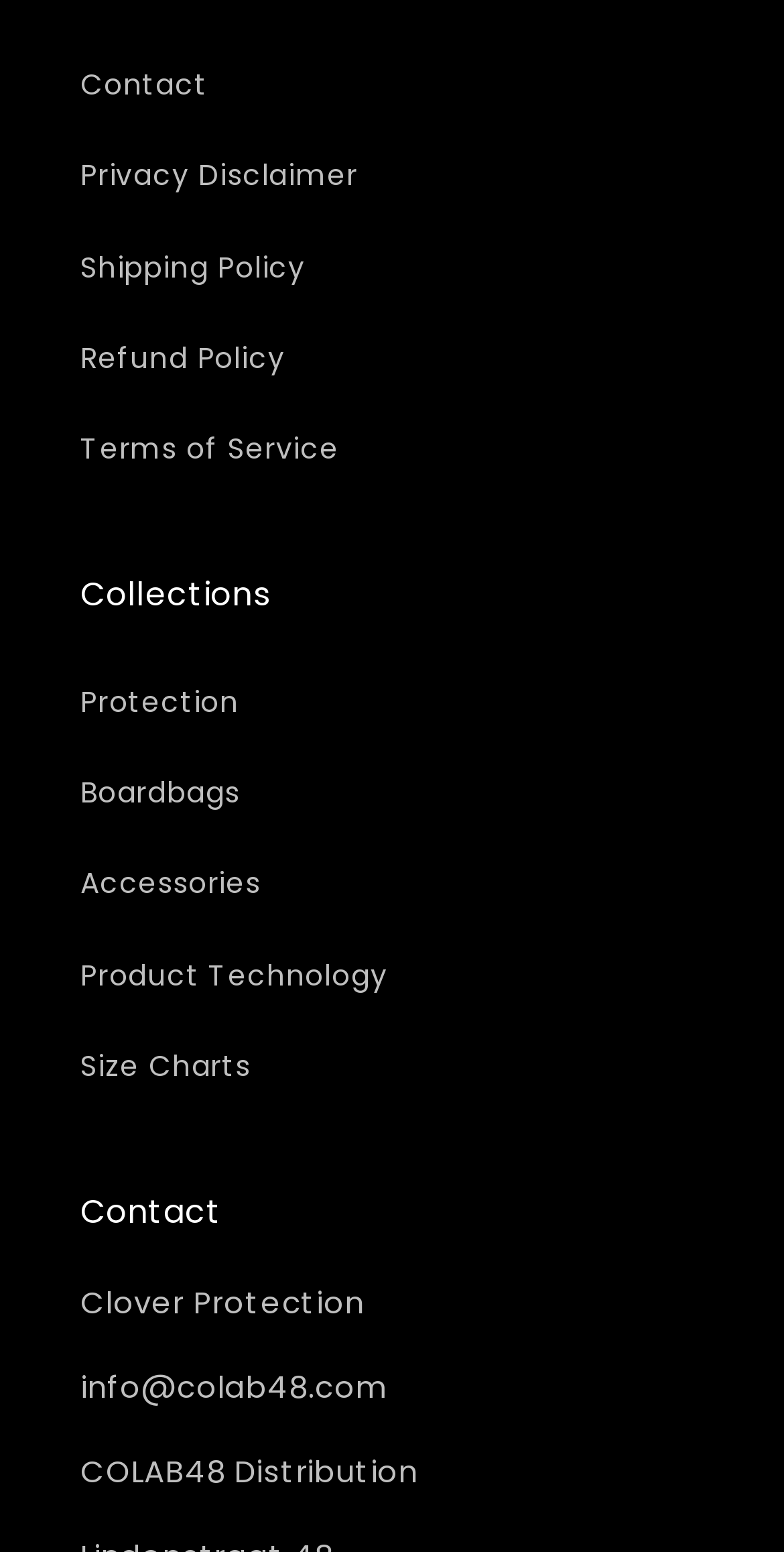Specify the bounding box coordinates (top-left x, top-left y, bottom-right x, bottom-right y) of the UI element in the screenshot that matches this description: Boardbags

[0.103, 0.482, 0.897, 0.541]